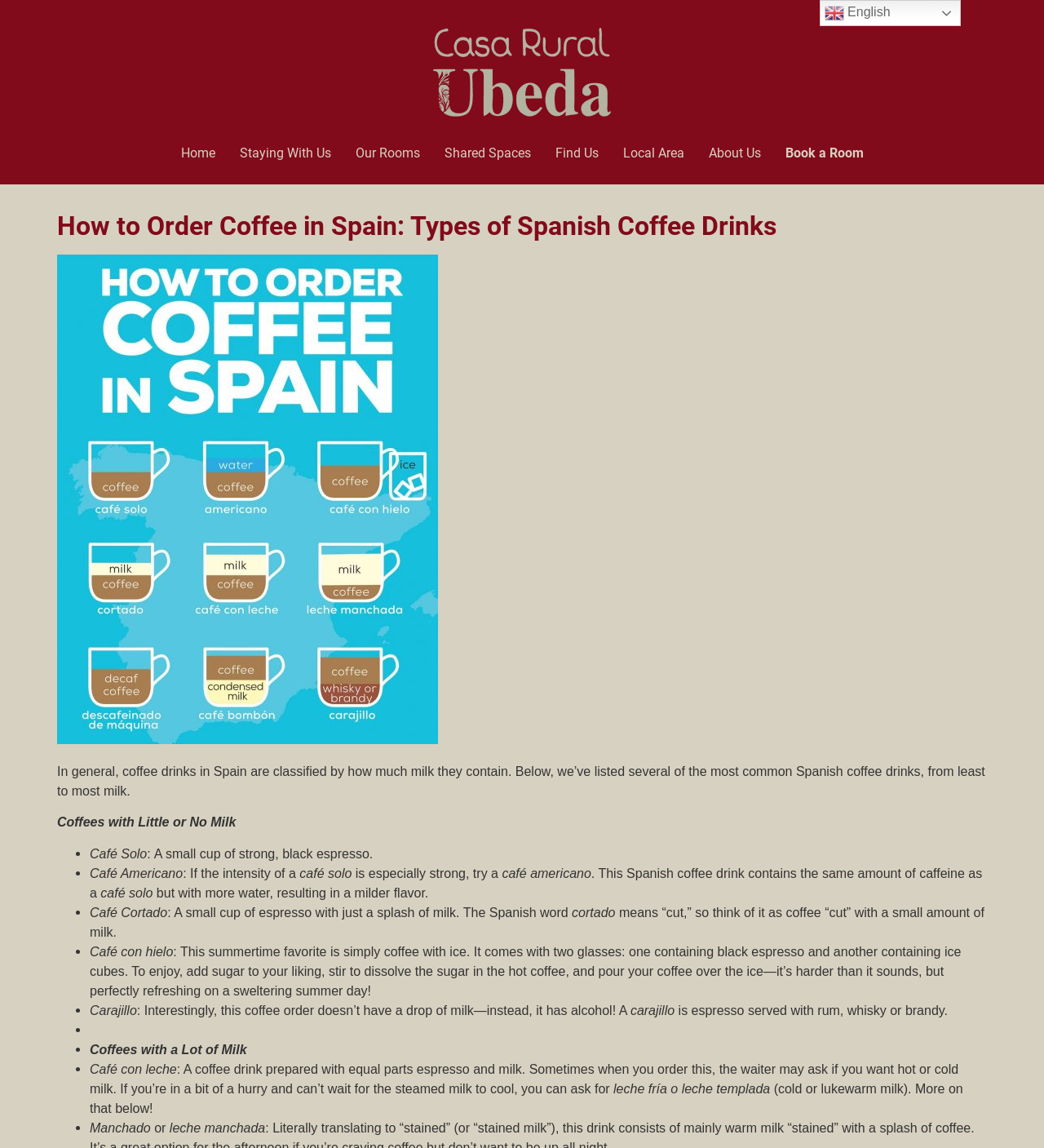Identify the main heading of the webpage and provide its text content.

How to Order Coffee in Spain: Types of Spanish Coffee Drinks